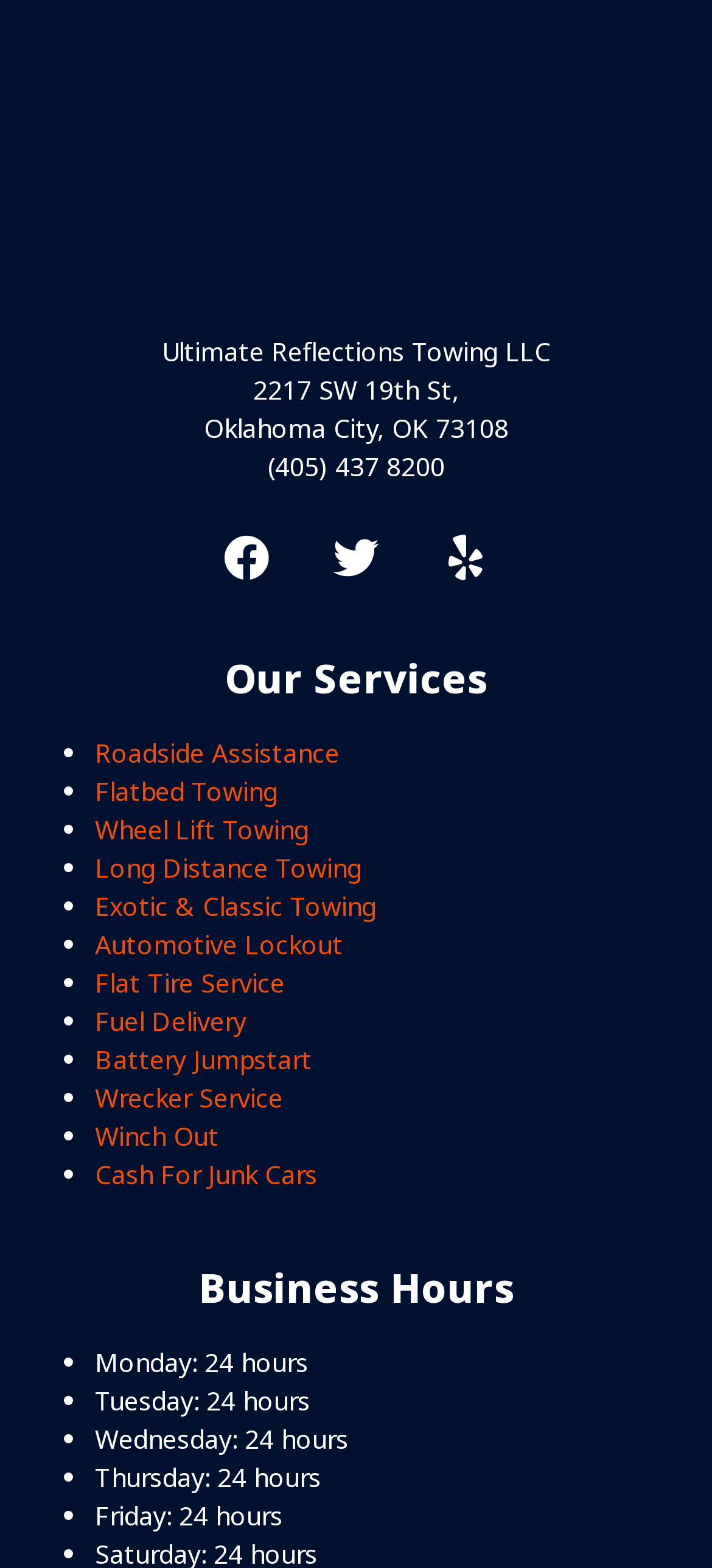Please mark the clickable region by giving the bounding box coordinates needed to complete this instruction: "Check Business Hours".

[0.278, 0.803, 0.722, 0.838]